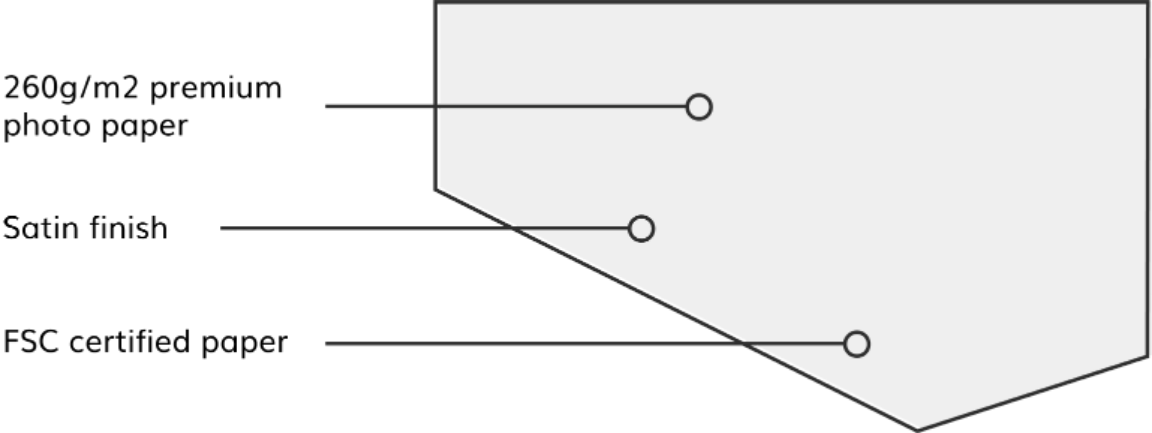What type of finish does the poster have?
Could you answer the question with a detailed and thorough explanation?

According to the caption, the poster features a satin finish that enhances the visual appeal while providing a touch of elegance.